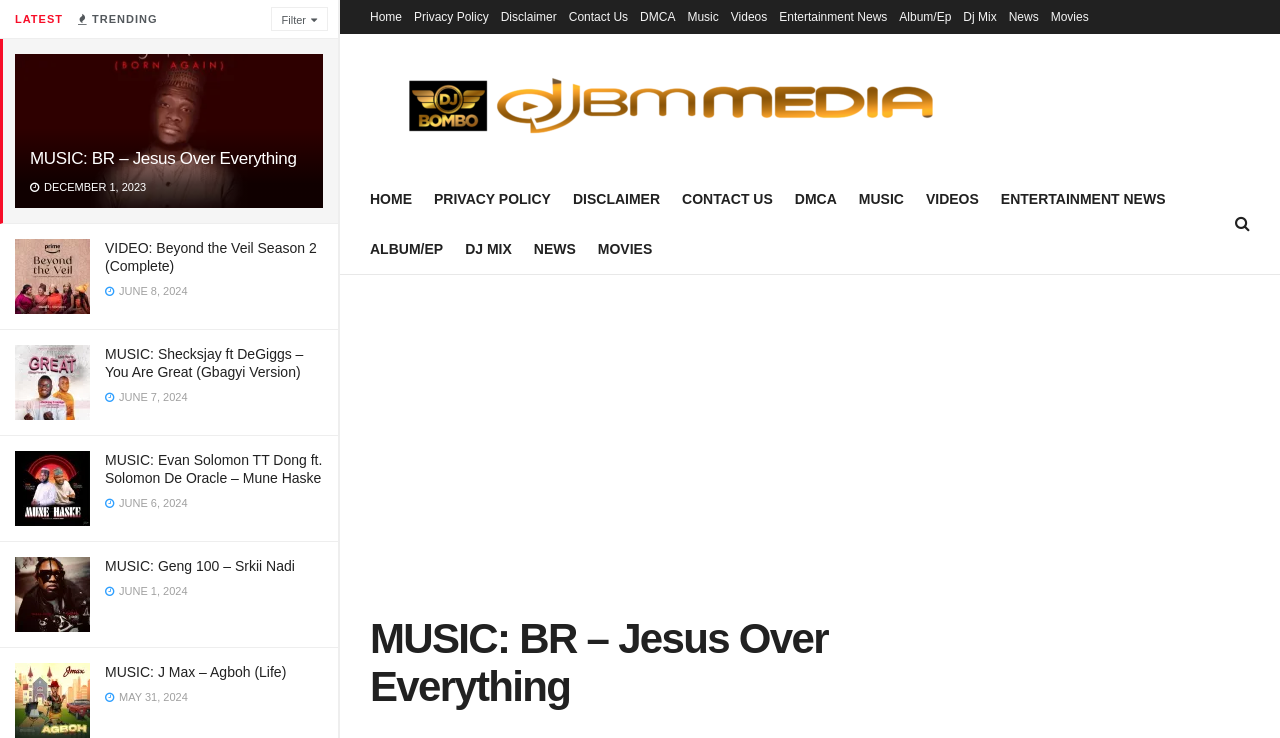How many music items are displayed on the webpage?
Based on the image, answer the question with a single word or brief phrase.

7